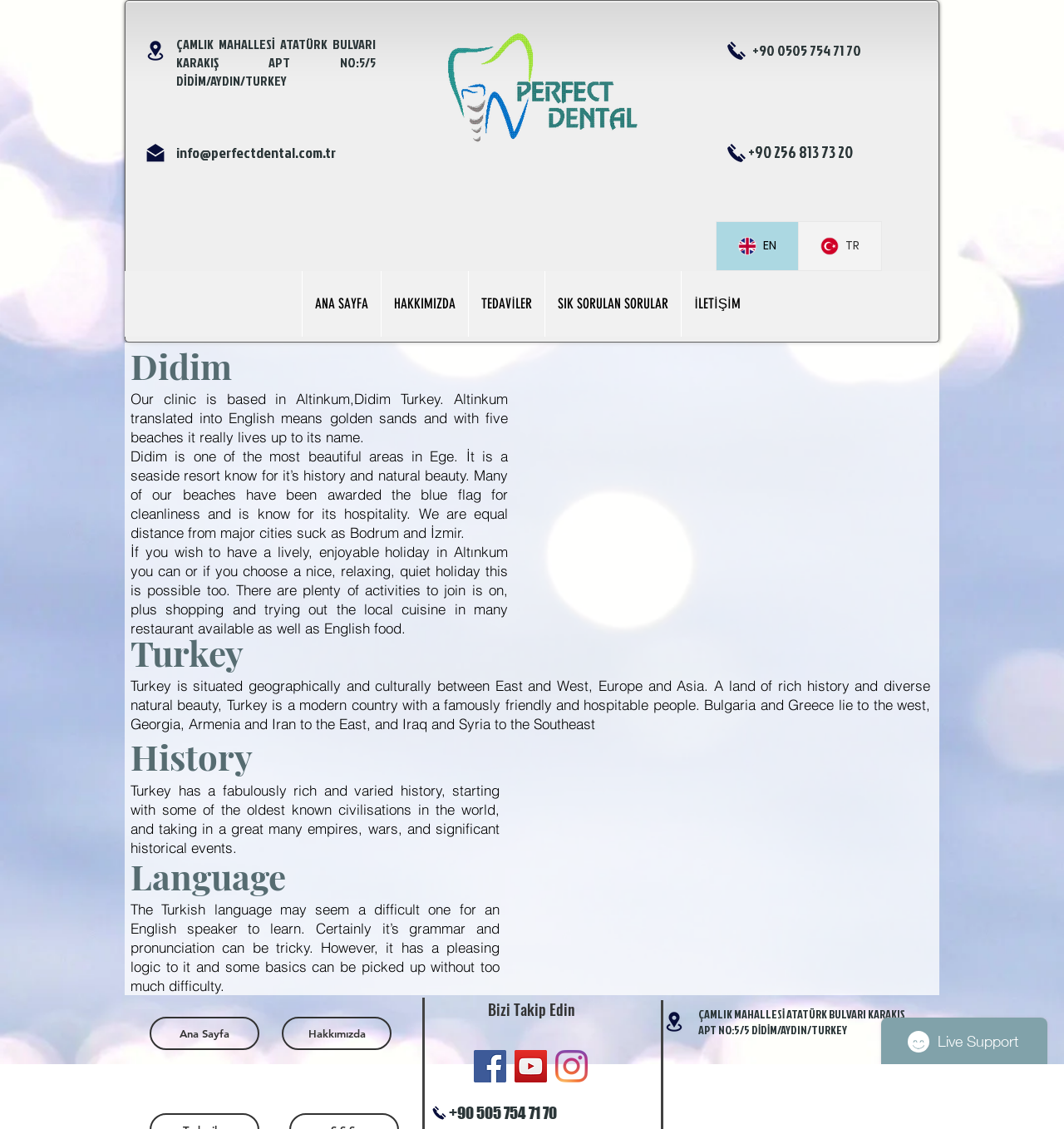Offer a detailed explanation of the webpage layout and contents.

This webpage is about Perfect Dental, a clinic based in Altinkum, Didim, Turkey. At the top left corner, there is a small image, followed by the clinic's address in Turkish. Below the address, there are two more small images, and then a link to the clinic's email address. To the right of these elements, there is a larger image, which appears to be the clinic's logo.

On the top right side, there are three small images, followed by a phone number in Turkish and another phone number in English. Below these, there is a language selector with options for Turkish and English.

The main content of the webpage is divided into sections, each with a heading. The first section is about Didim, describing it as a beautiful area in the Ege region, known for its history and natural beauty. The text also mentions the clinic's location and the surrounding beaches.

The next section is about Turkey, describing its geographical and cultural position between East and West, Europe and Asia. The text also mentions the country's rich history and diverse natural beauty.

The following sections are about the history of Turkey, the Turkish language, and its grammar and pronunciation. The text provides a brief overview of each topic.

At the bottom of the page, there are two iframes, one for Tidio Live Chat and another for Wix Chat. Below these, there are links to the clinic's social media profiles, including Facebook, YouTube, and Instagram. The page also displays a call to action, "Bizi Takip Edin" (Follow us), and a phone number.